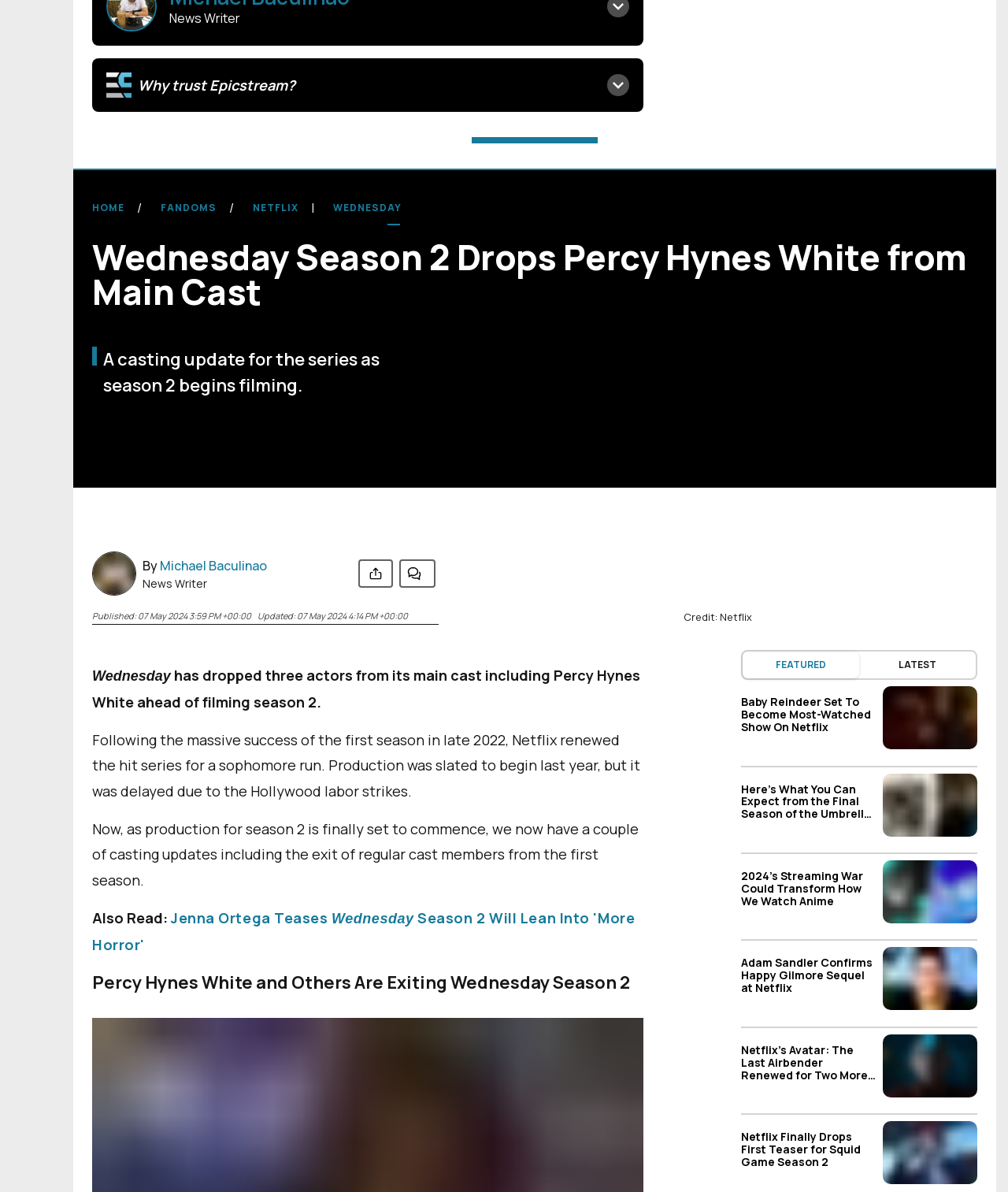What is the name of the series that has dropped Percy Hynes White from its main cast?
Using the image, elaborate on the answer with as much detail as possible.

The article is about the casting update for the series 'Wednesday', which has dropped Percy Hynes White from its main cast. This information is mentioned in the title of the article and throughout the text.